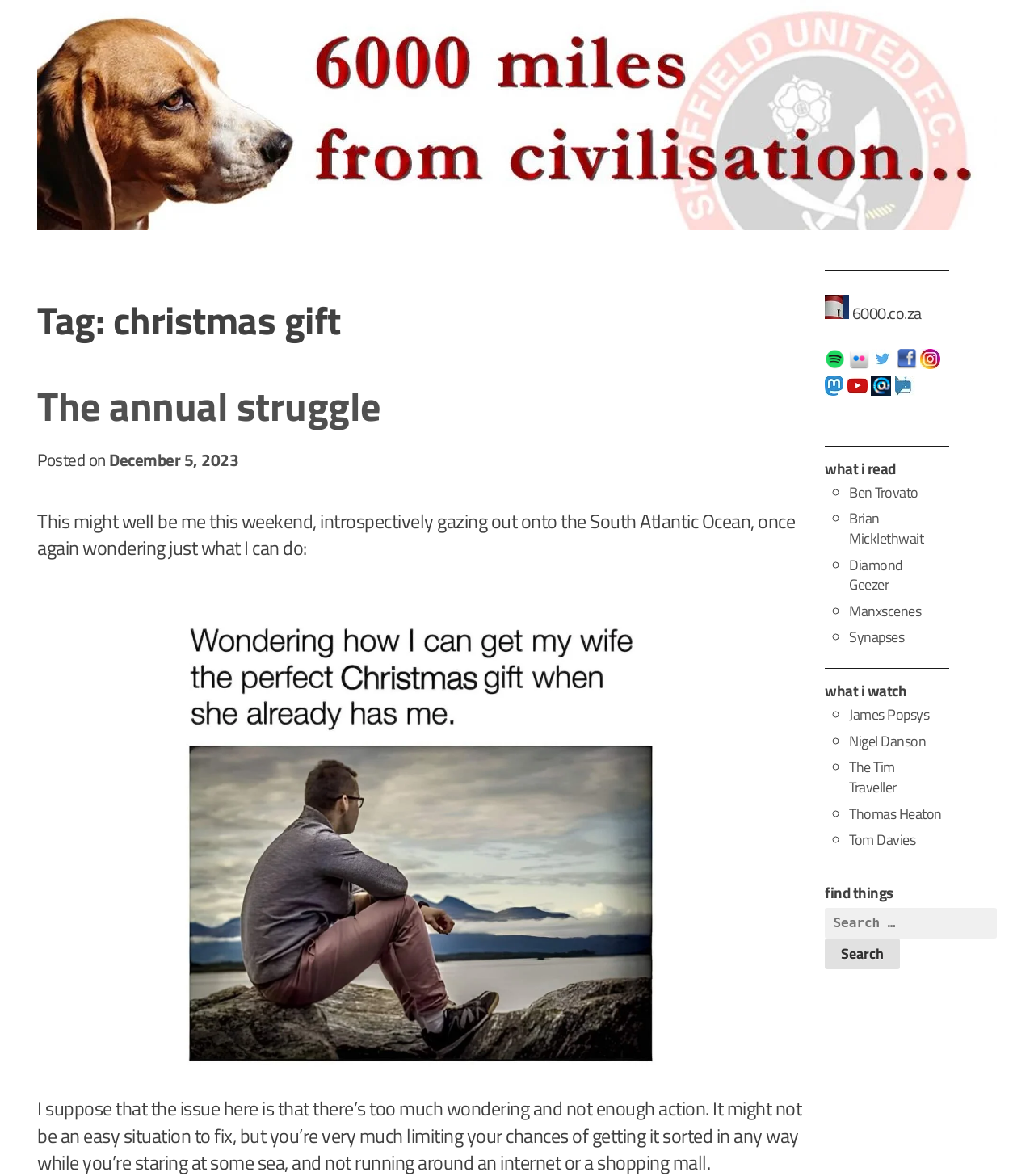Give an in-depth explanation of the webpage layout and content.

This webpage appears to be a personal blog or website, with a focus on the author's interests and hobbies. At the top of the page, there is a large image that spans almost the entire width of the page, with a link and a header that reads "Tag: christmas gift". Below this, there is a heading that reads "The annual struggle", followed by a paragraph of text that discusses the author's introspective thoughts while gazing out at the South Atlantic Ocean.

To the right of this text, there is a figure or image that takes up a significant amount of space. Below this, there is a section with links to various social media platforms, including Spotify, Flickr, and Bluesky, each accompanied by a small icon.

The main content of the page is divided into three sections: "what i read", "what i watch", and "find things". The "what i read" section lists several blogs or websites that the author reads, each with a bullet point and a link. The "what i watch" section lists several YouTube channels or video creators that the author watches, also with bullet points and links.

Finally, the "find things" section contains a search bar where users can search for specific content on the website. There is also a button labeled "Search" that allows users to submit their search queries.